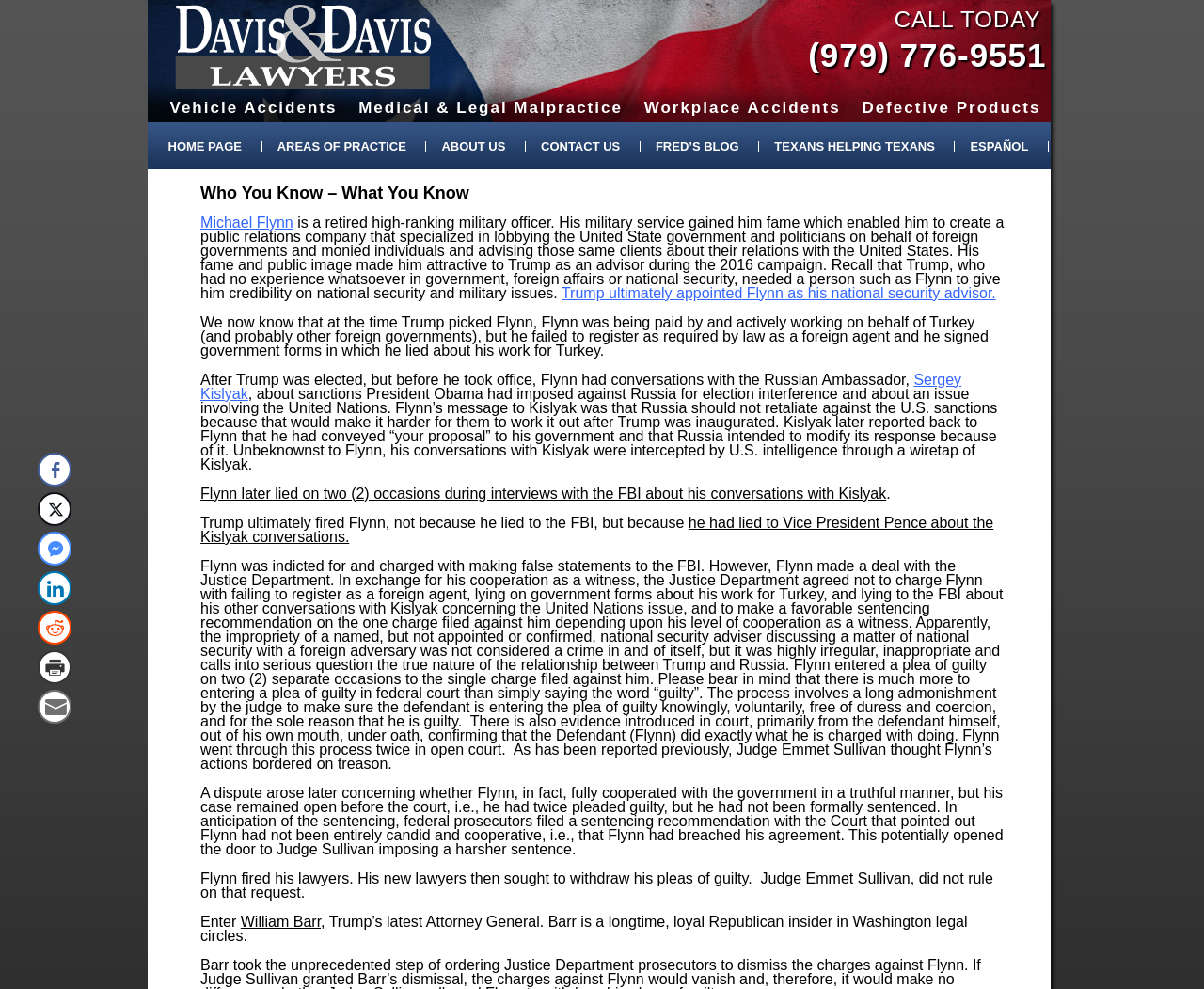From the details in the image, provide a thorough response to the question: What is the company mentioned on the webpage?

I found the company by looking at the link elements on the webpage. The link 'Davis & Davis Lawyers' suggests that the company is a law firm.